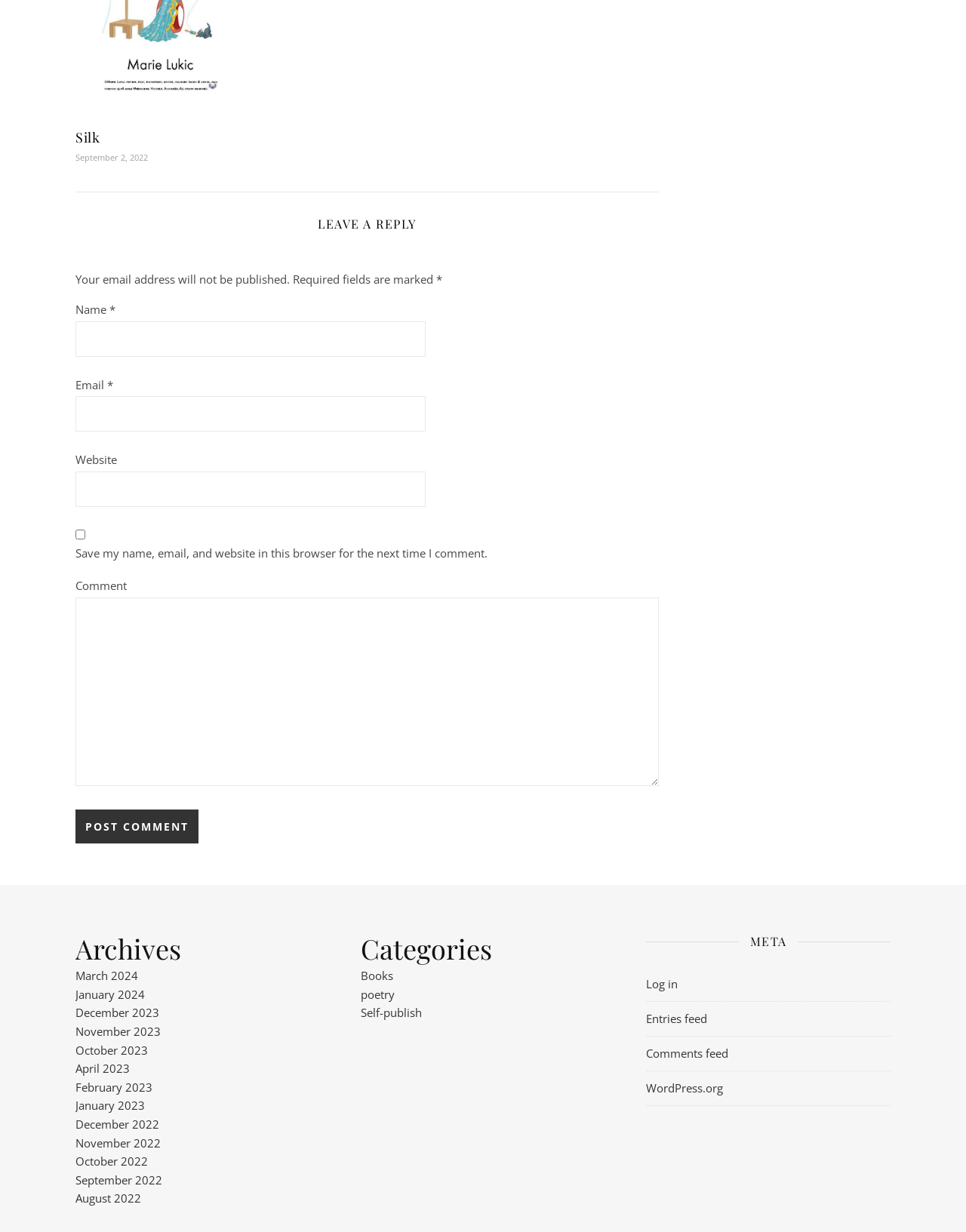Determine the bounding box coordinates of the clickable region to follow the instruction: "Enter your name in the 'Name' field".

[0.078, 0.261, 0.44, 0.289]